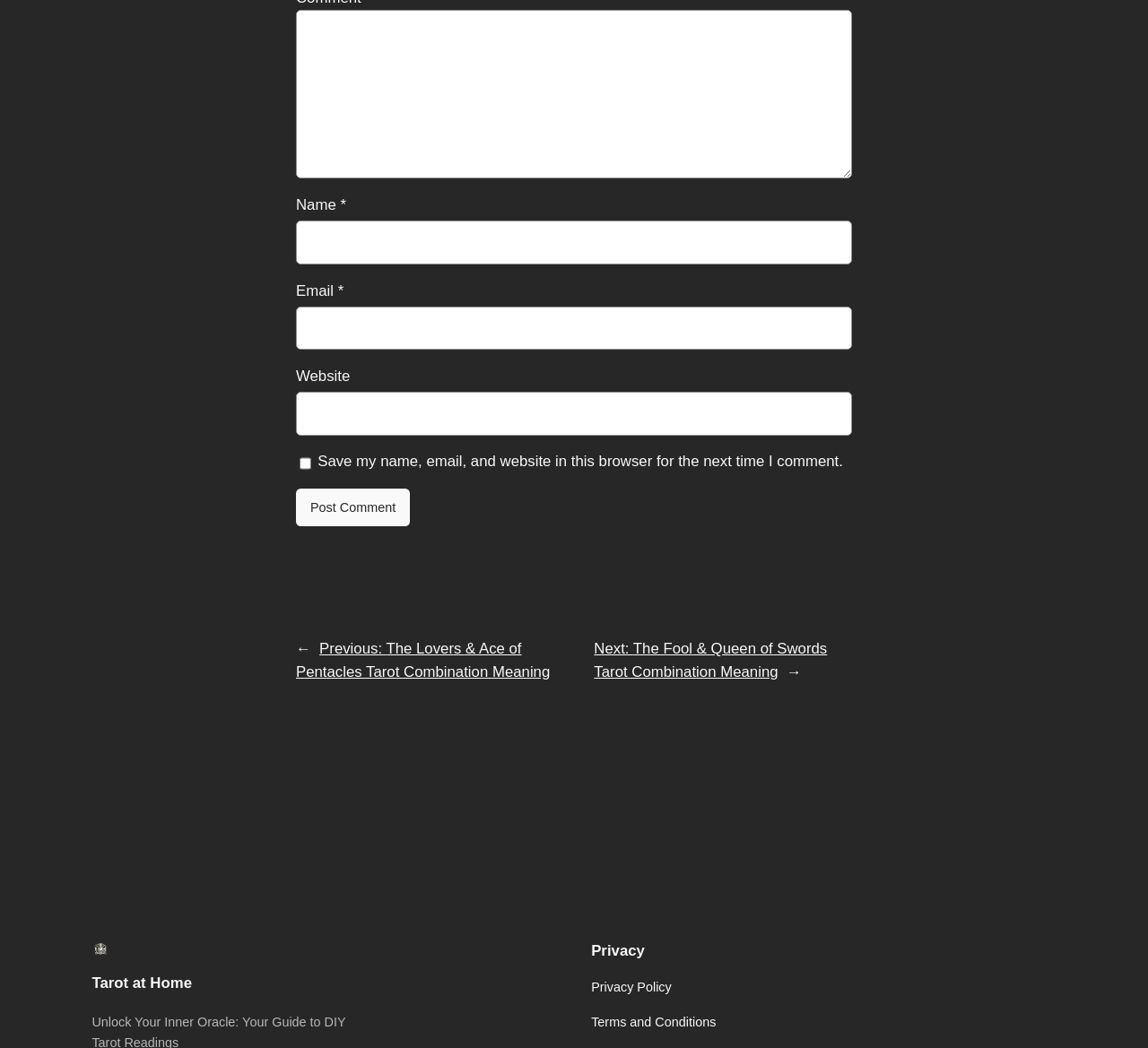Please identify the bounding box coordinates of the area I need to click to accomplish the following instruction: "Click the Post Comment button".

[0.258, 0.466, 0.357, 0.502]